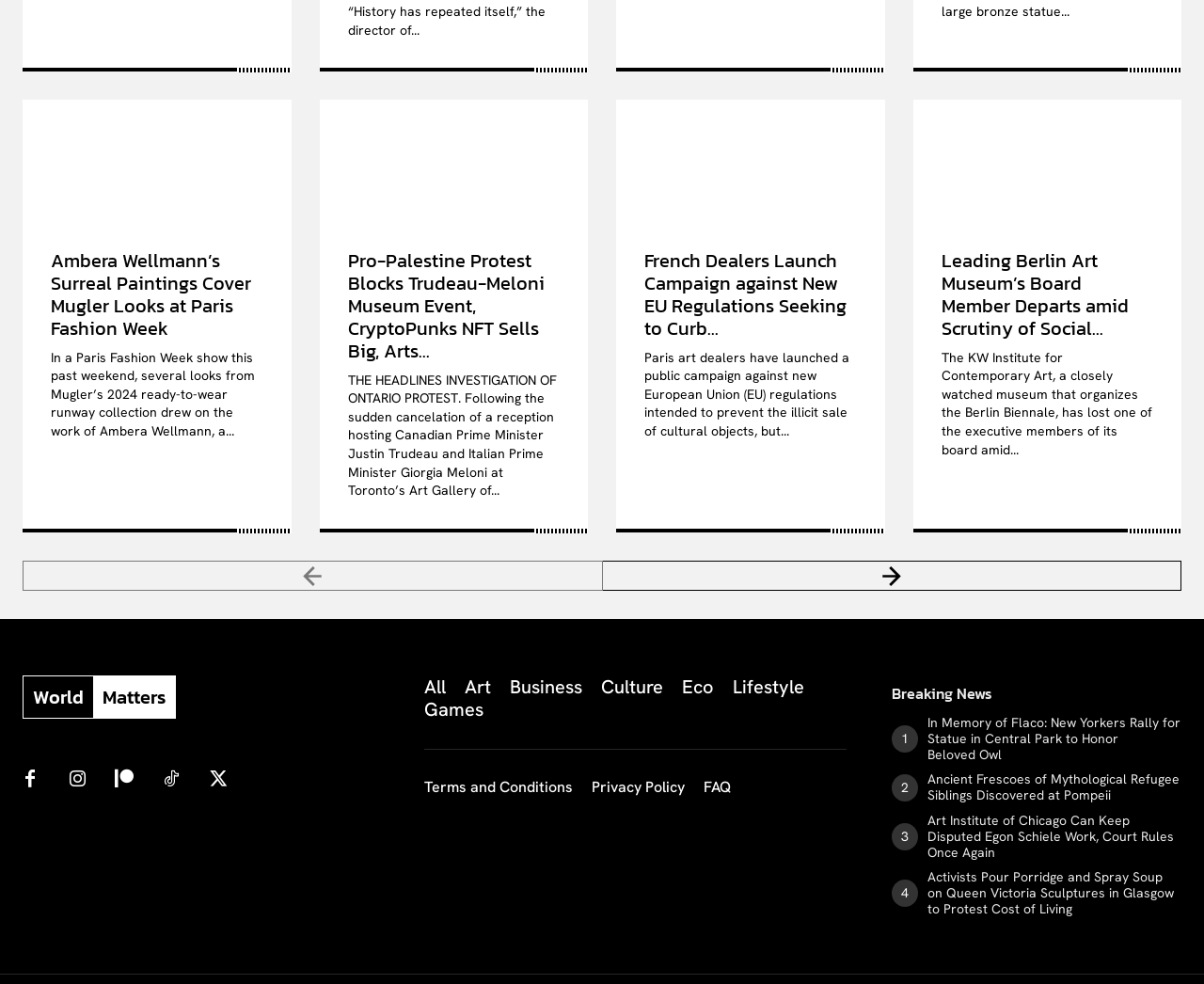Please identify the bounding box coordinates of the clickable element to fulfill the following instruction: "Add WHITE TRAAASH HONEY to cart". The coordinates should be four float numbers between 0 and 1, i.e., [left, top, right, bottom].

None